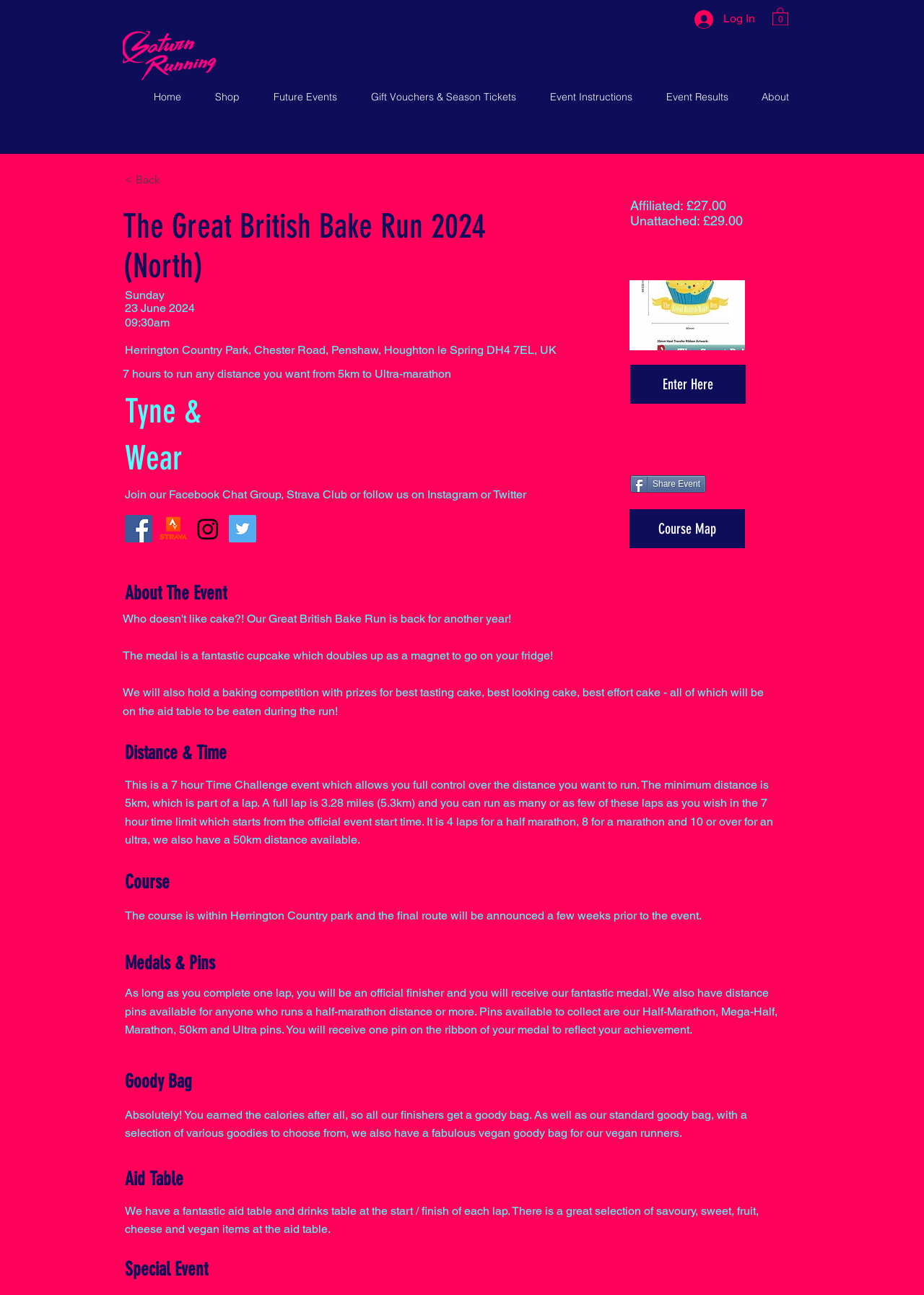Locate the bounding box coordinates of the clickable part needed for the task: "Share the event on social media".

[0.682, 0.367, 0.764, 0.38]